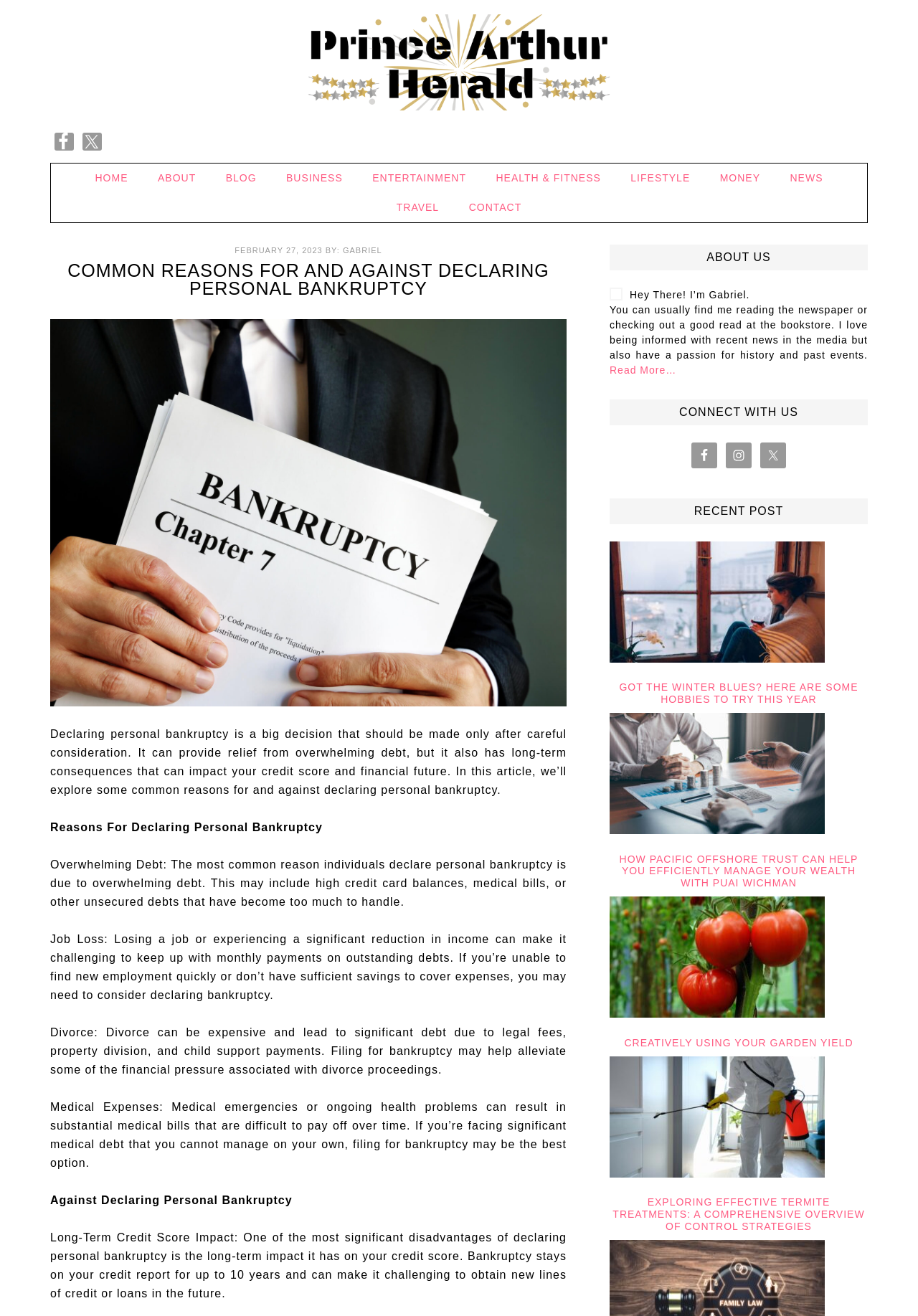Locate the bounding box coordinates of the clickable region to complete the following instruction: "Click the 'Home' link."

None